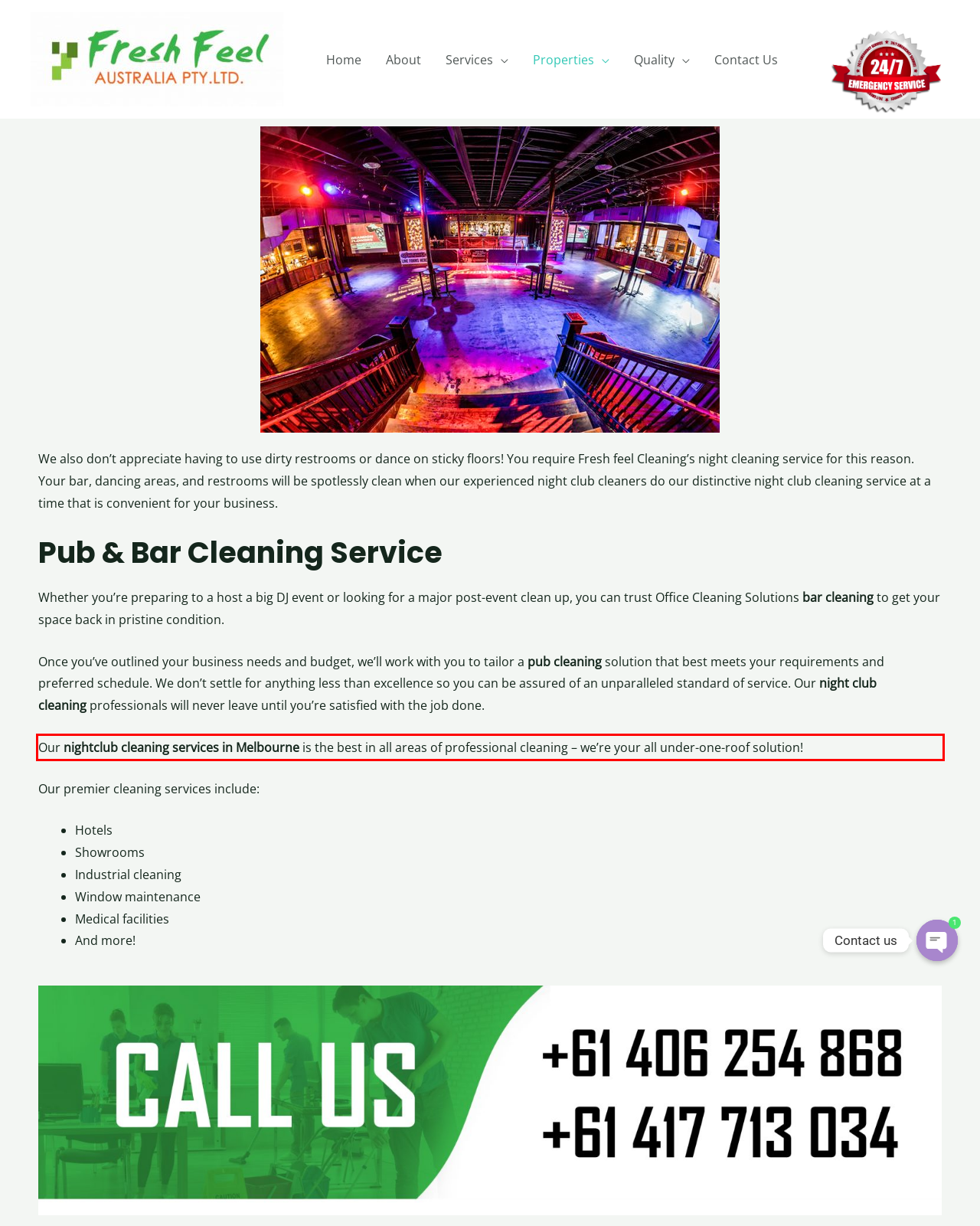You are given a webpage screenshot with a red bounding box around a UI element. Extract and generate the text inside this red bounding box.

Our nightclub cleaning services in Melbourne is the best in all areas of professional cleaning – we’re your all under-one-roof solution!